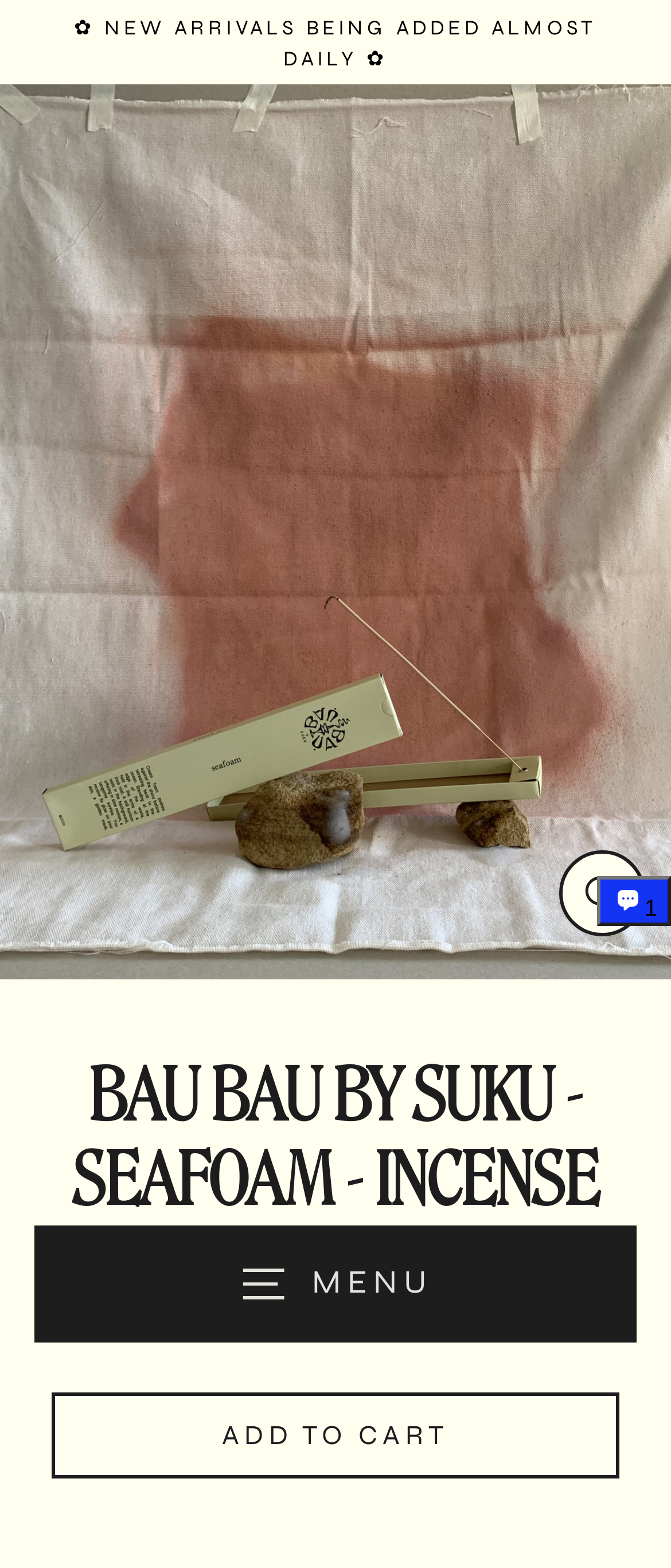Please provide a detailed answer to the question below based on the screenshot: 
What is the regular price of the incense?

I found the answer by looking at the static text element with the text '¥161.40' which is next to the static text element with the text 'Regular price'.